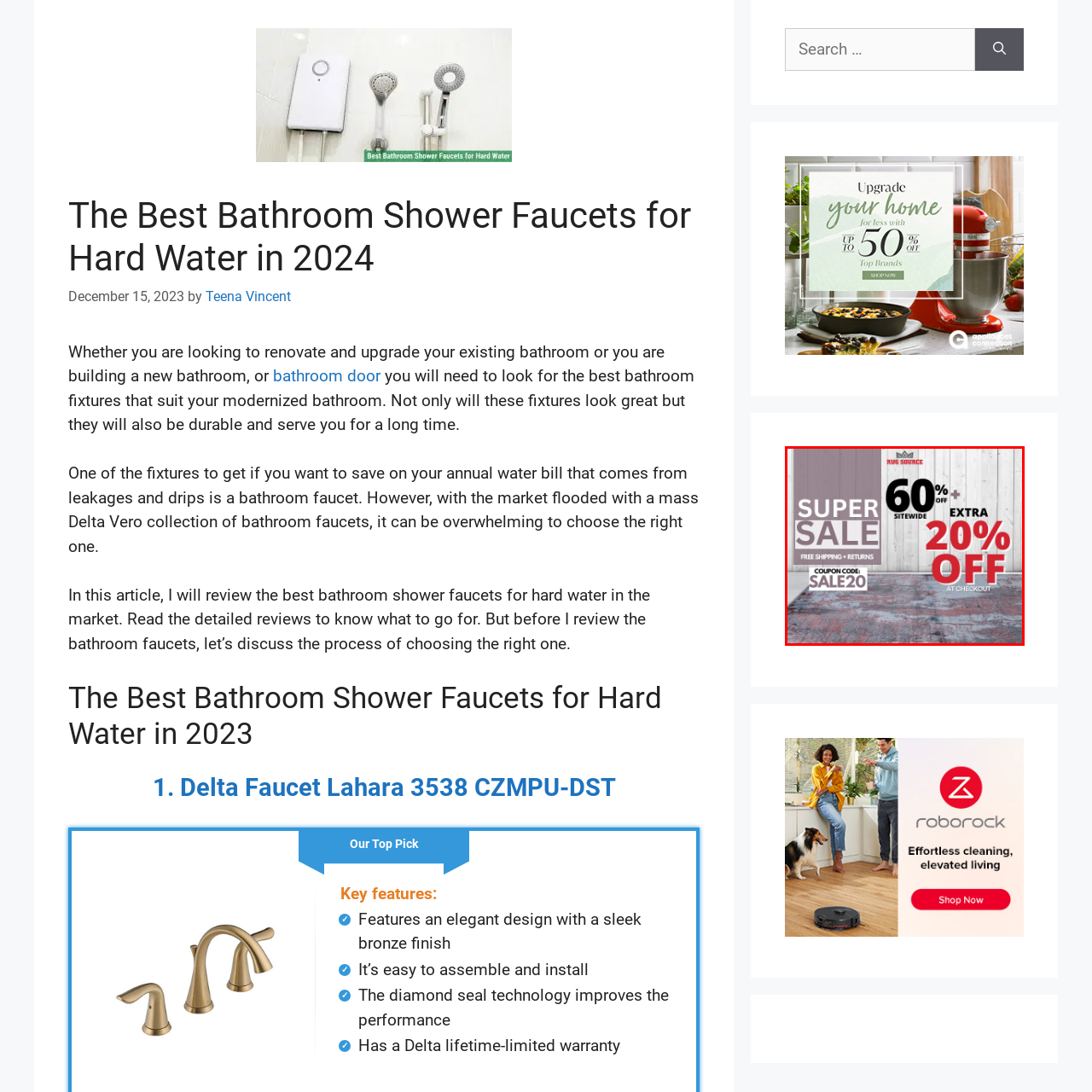What is the additional discount at checkout?
Look closely at the image inside the red bounding box and answer the question with as much detail as possible.

The image also emphasizes an additional 'EXTRA 20% OFF' at checkout, encouraging customers to maximize their savings, which is an extra discount on top of the sitewide discount.